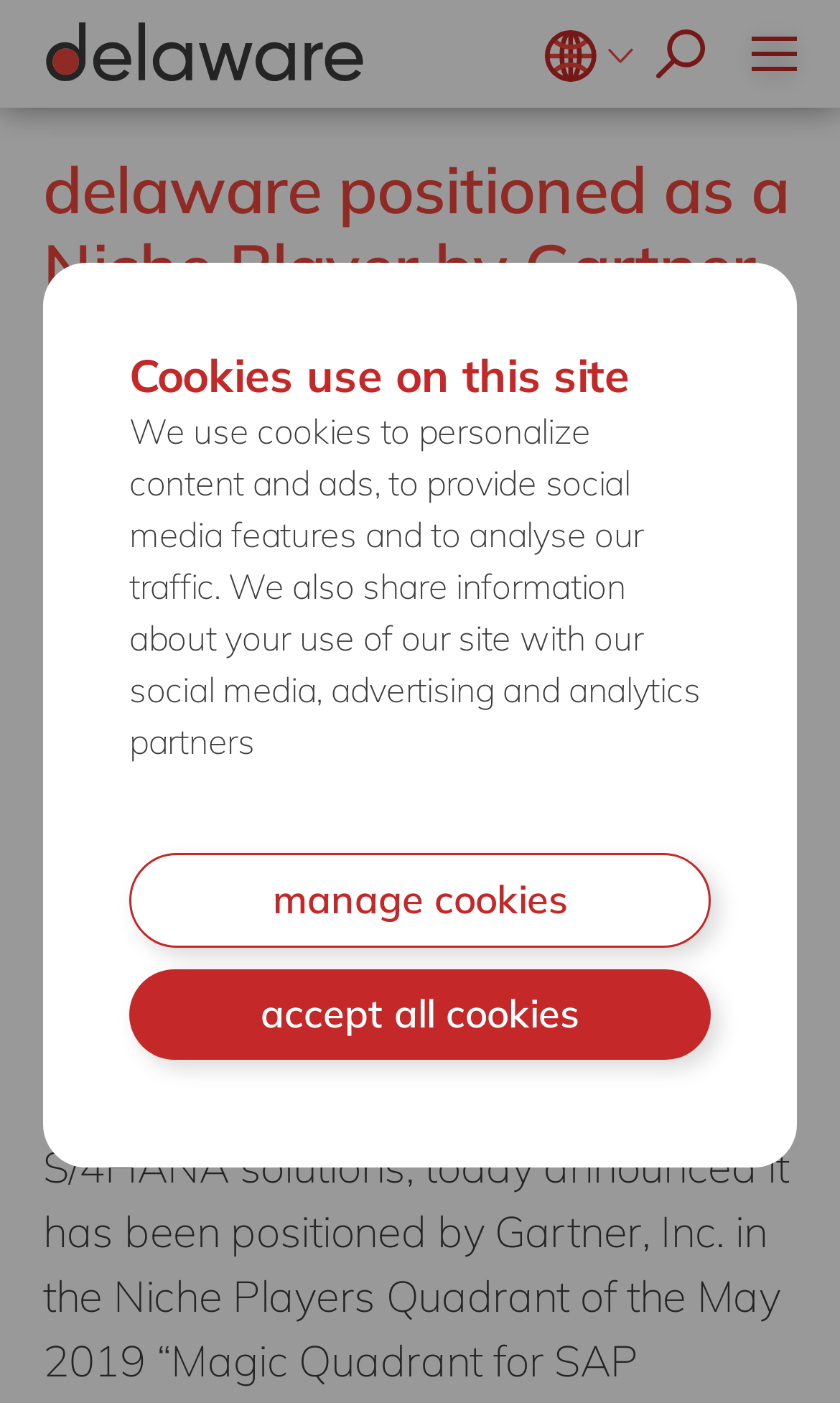Explain the webpage's layout and main content in detail.

This webpage appears to be the homepage of a company called Delaware, which has been positioned as a Niche Player by Gartner in the 2019 Magic Quadrant for SAP S/4HANA Application Services, Worldwide. 

At the top of the page, there is a primary navigation menu and a search bar with a search button and a globe icon. Below the search bar, there is a language selection menu with multiple country options, including Belgium, Brazil, China, France, Germany, Hungary, India, Luxembourg, Malaysia, Morocco, Netherlands, Philippines, Singapore, UK & Ireland, and USA. Each country option has a corresponding language selection.

On the left side of the page, there is a menu button labeled "Menu". Below the menu button, there are multiple hidden links to various topics, including TransferMate, UiPath, Industry 4.0, Low-code RAD, Virtual Reality, Retail and Consumer Markets, Utilities, Technologies, Projects, Benefits, Locations, Diversity & Inclusion, CSR, and Student internship.

The main content of the page is divided into two sections. The top section has a heading that announces Delaware's positioning as a Niche Player by Gartner in the 2019 Magic Quadrant for SAP S/4HANA Application Services, Worldwide. Below the heading, there is a static text element with the date "Jun 05, 2019" and another static text element with the word "award". There is also a "share on" button with links to social media platforms, including LinkedIn, Facebook, email, and Twitter.

The bottom section of the main content has a heading that reads "Evaluation Based on Completeness of Vision and Ability to Execute". 

At the very bottom of the page, there is a hidden document element with multiple hidden buttons, including "manage cookies" and "accept all cookies".